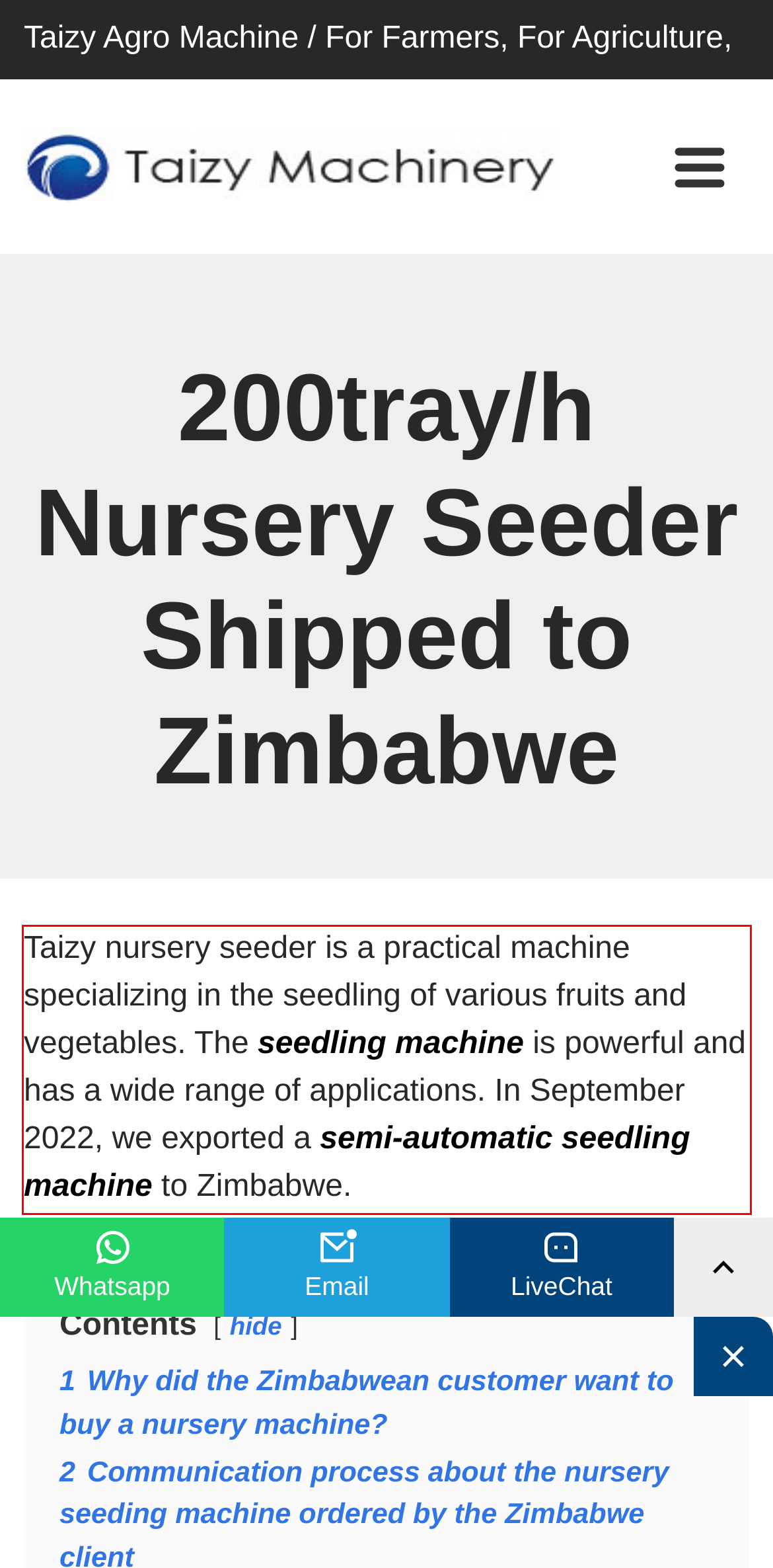Your task is to recognize and extract the text content from the UI element enclosed in the red bounding box on the webpage screenshot.

Taizy nursery seeder is a practical machine specializing in the seedling of various fruits and vegetables. The seedling machine is powerful and has a wide range of applications. In September 2022, we exported a semi-automatic seedling machine to Zimbabwe.